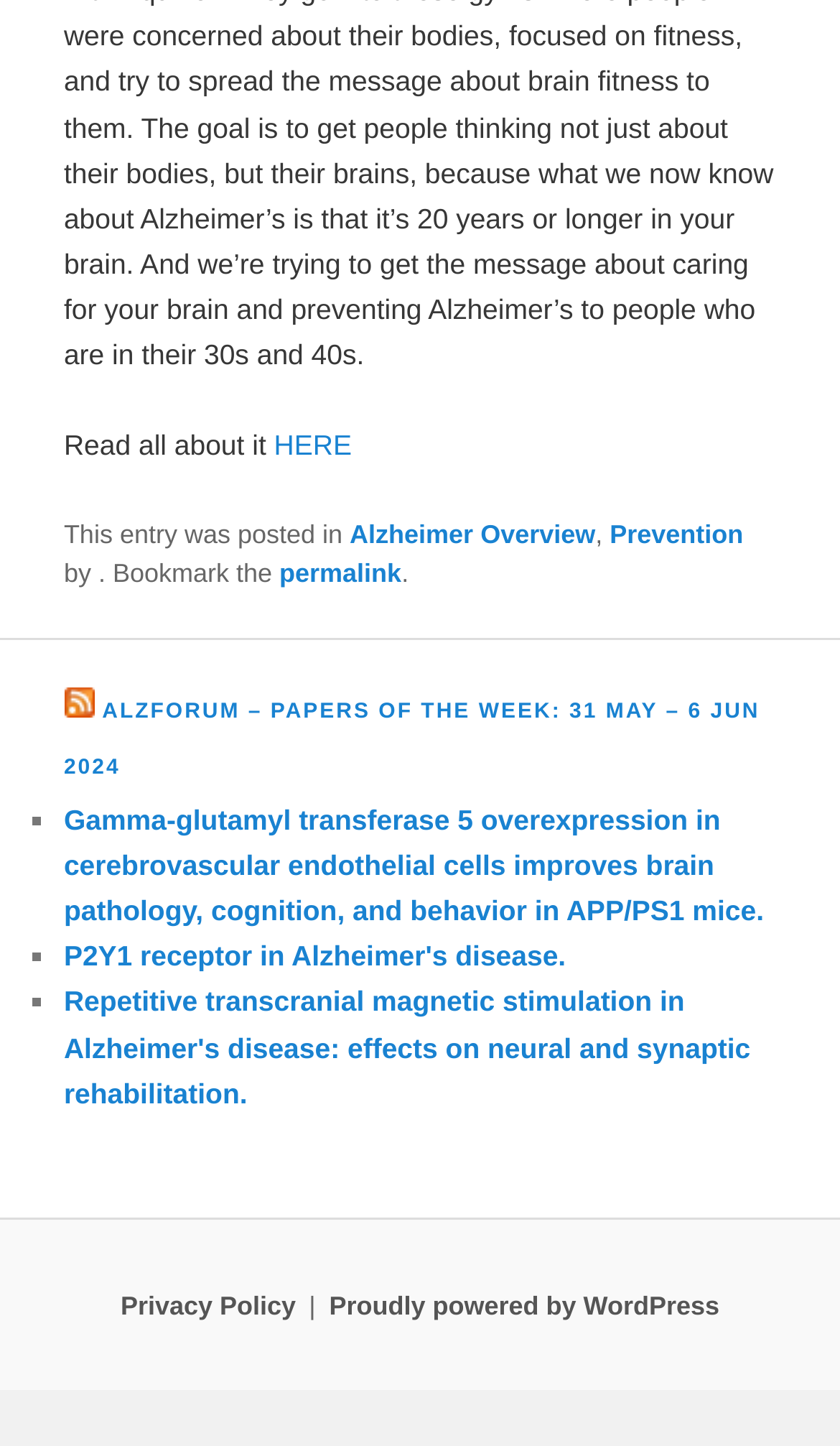Find the bounding box coordinates for the UI element that matches this description: "Alzheimer Overview".

[0.416, 0.359, 0.709, 0.379]